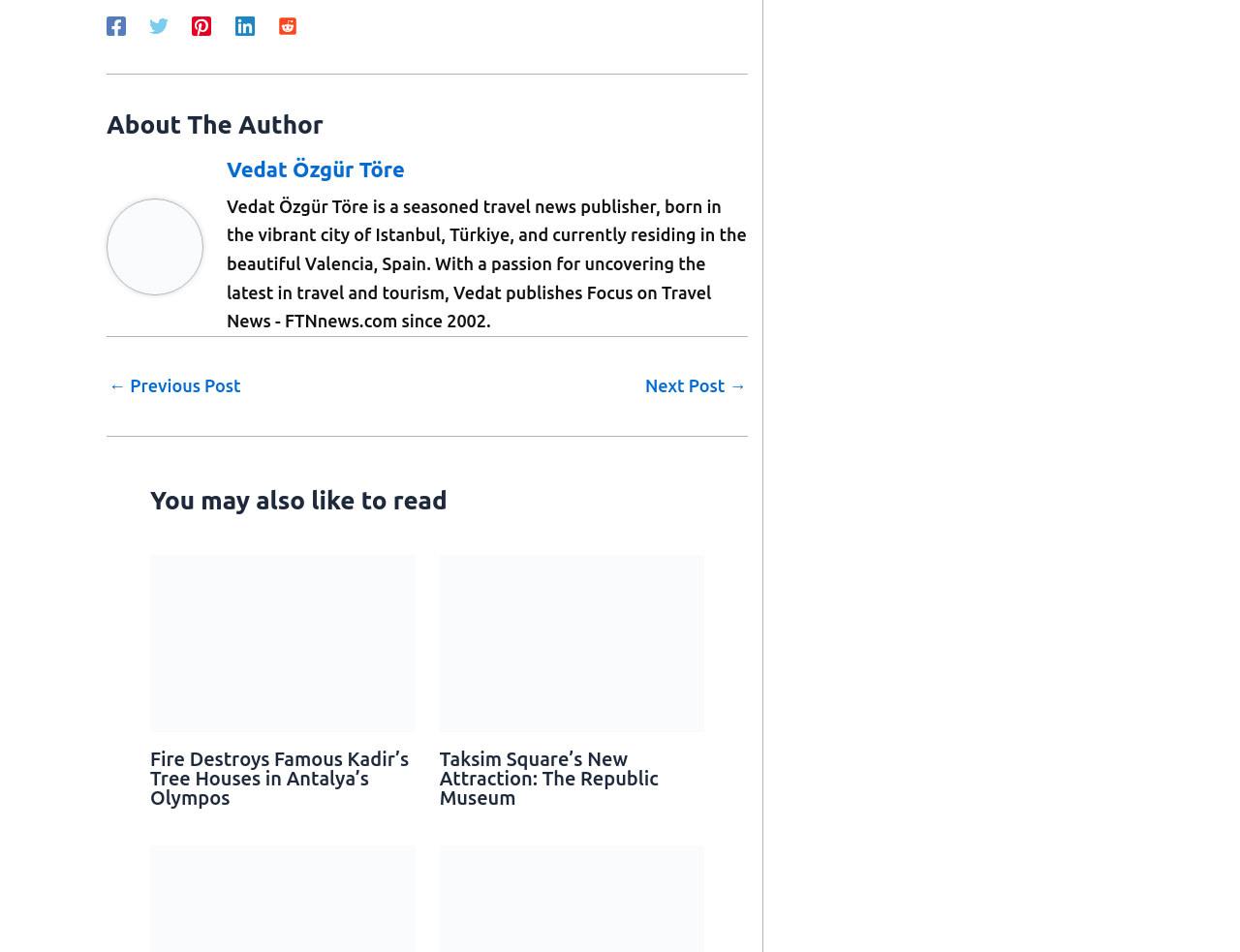What is the author's name?
Please give a detailed and elaborate answer to the question.

The author's name can be found in the heading 'About The Author' section, which is located at the top of the webpage. The heading is followed by a link with the text 'Vedat Özgür Töre', which is also the author's name.